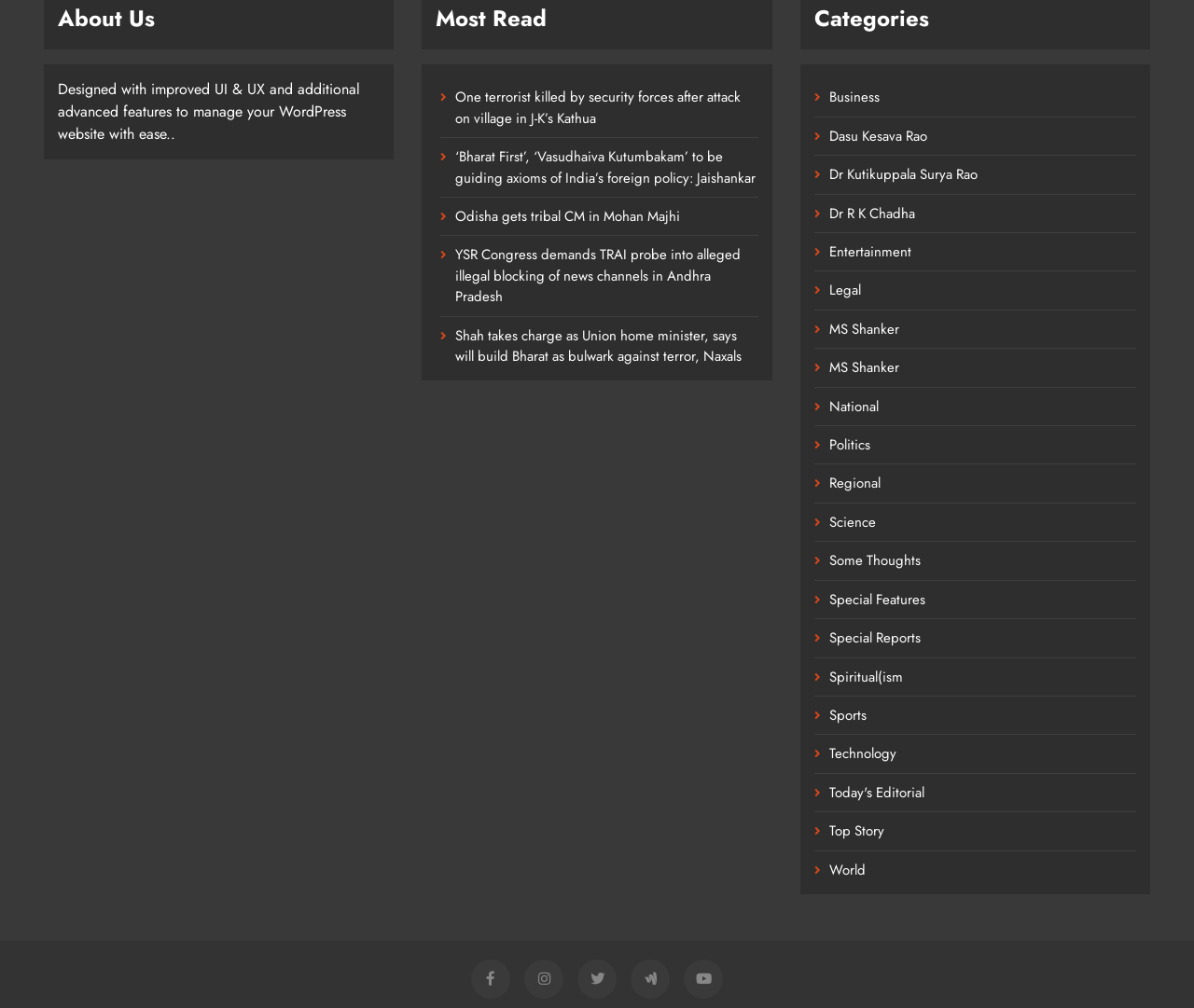Identify the bounding box coordinates of the HTML element based on this description: "MS Shanker".

[0.694, 0.316, 0.753, 0.337]